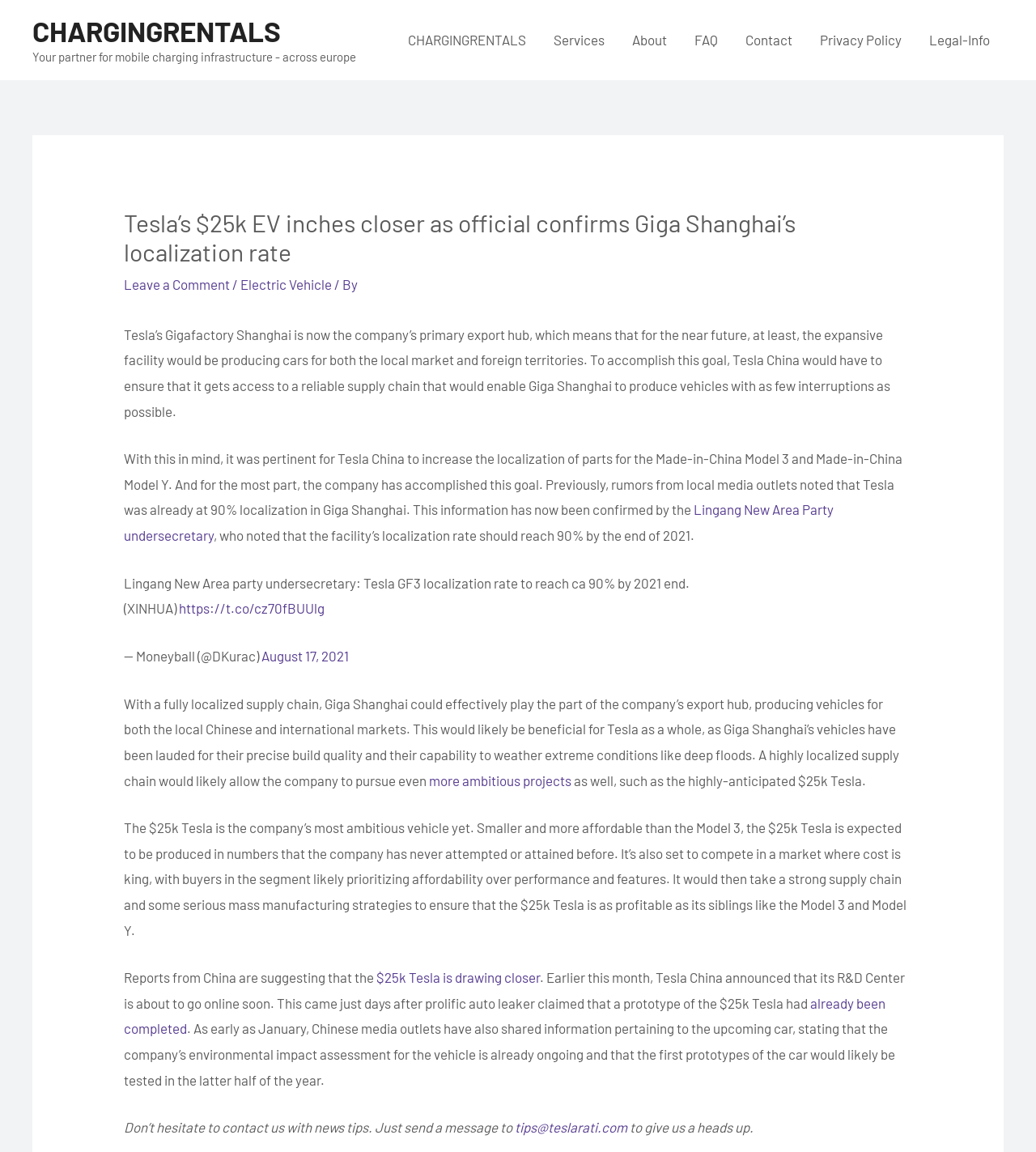What is the current status of the $25k Tesla prototype?
Could you answer the question with a detailed and thorough explanation?

According to the webpage, a prototype of the $25k Tesla had already been completed, as claimed by a prolific auto leaker.